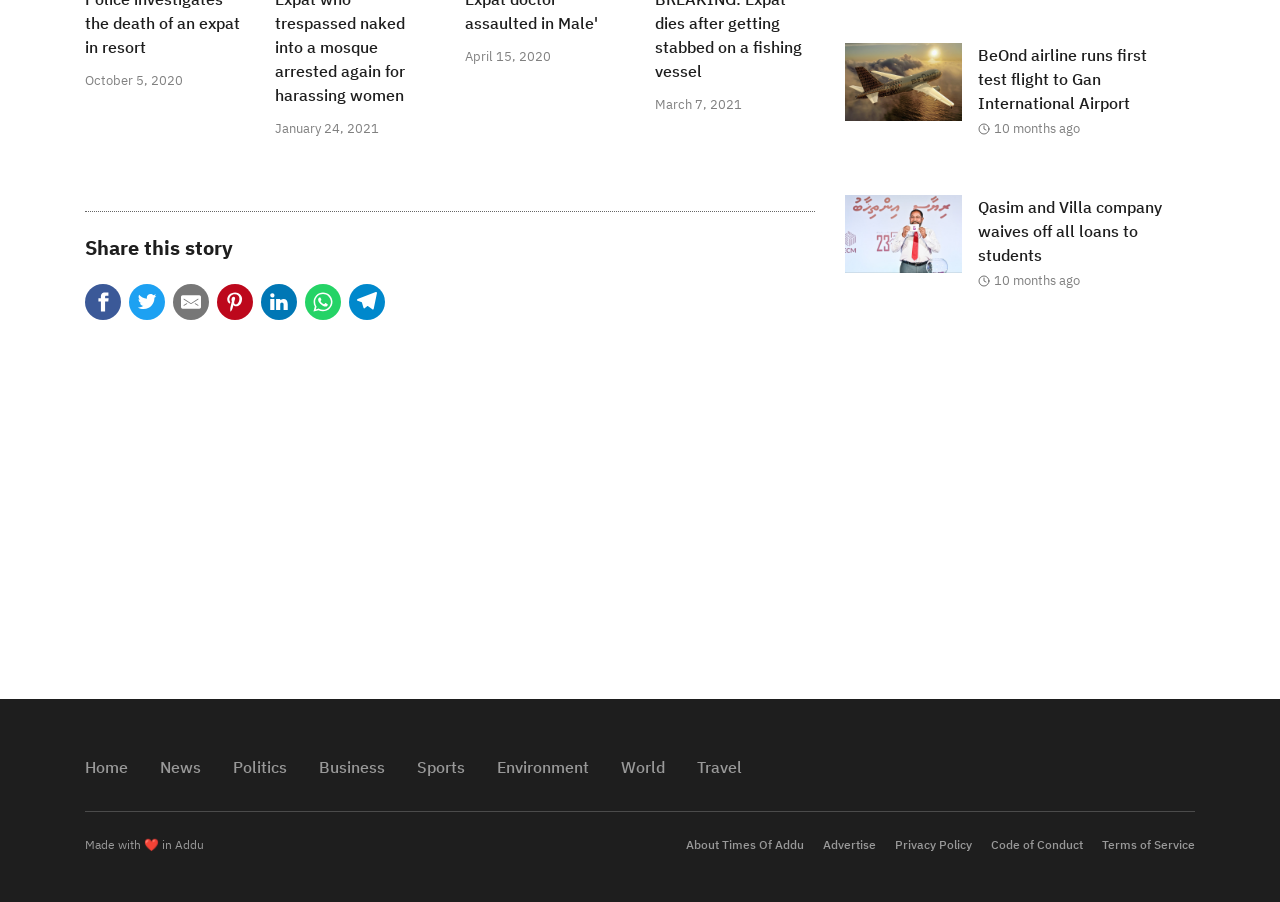Please find and report the bounding box coordinates of the element to click in order to perform the following action: "Share this story". The coordinates should be expressed as four float numbers between 0 and 1, in the format [left, top, right, bottom].

[0.066, 0.259, 0.182, 0.289]